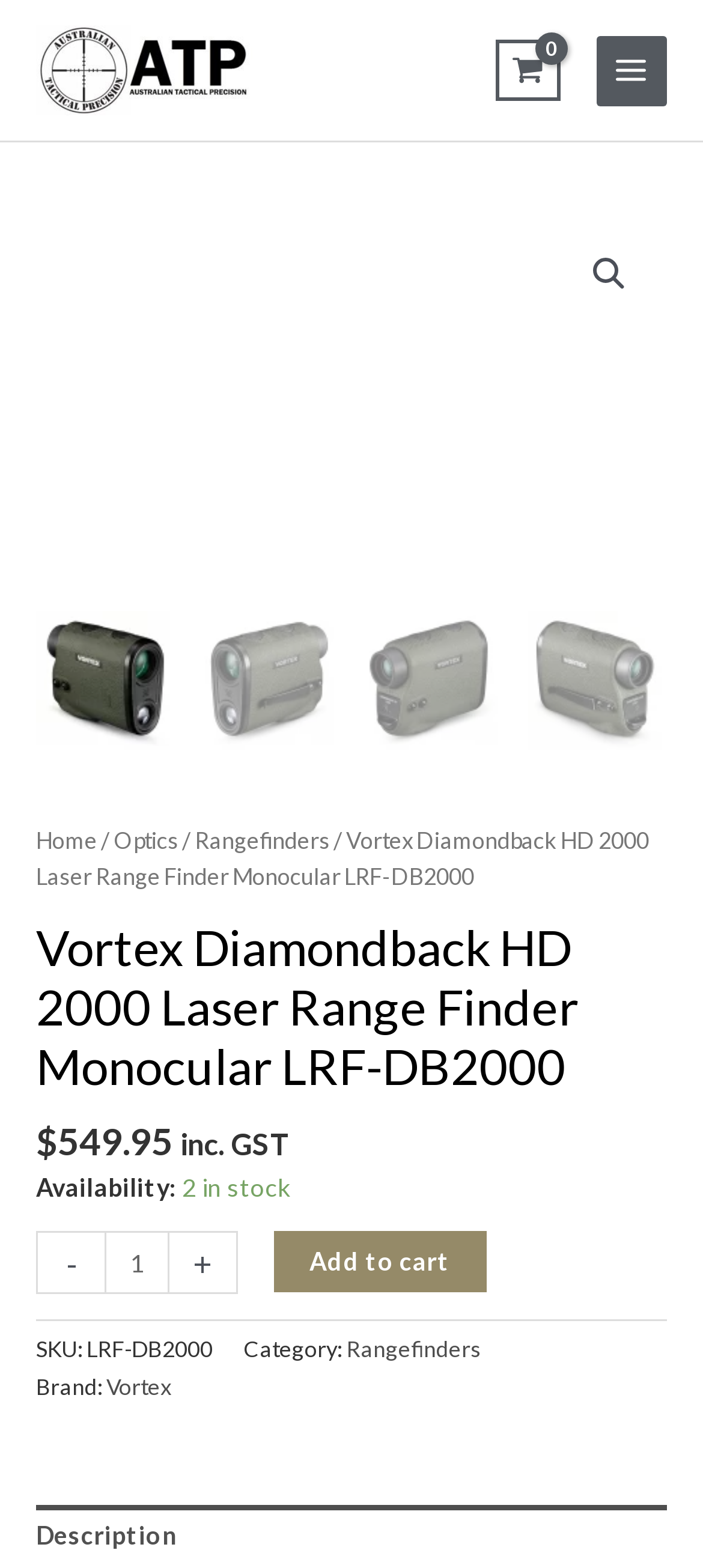Determine the bounding box coordinates of the target area to click to execute the following instruction: "Open main menu."

[0.848, 0.022, 0.949, 0.067]